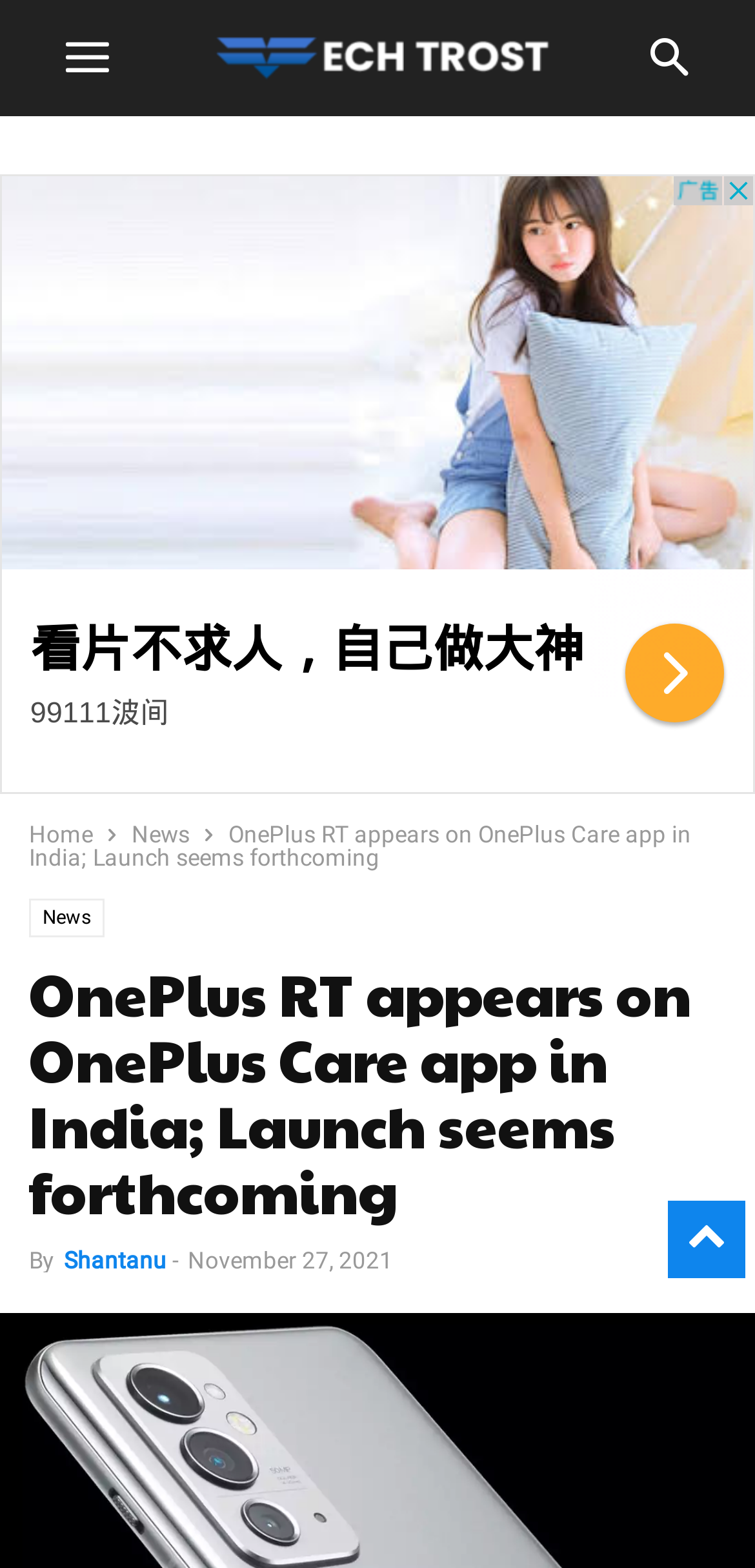Please identify the bounding box coordinates of the clickable area that will fulfill the following instruction: "go to home page". The coordinates should be in the format of four float numbers between 0 and 1, i.e., [left, top, right, bottom].

[0.038, 0.524, 0.123, 0.541]